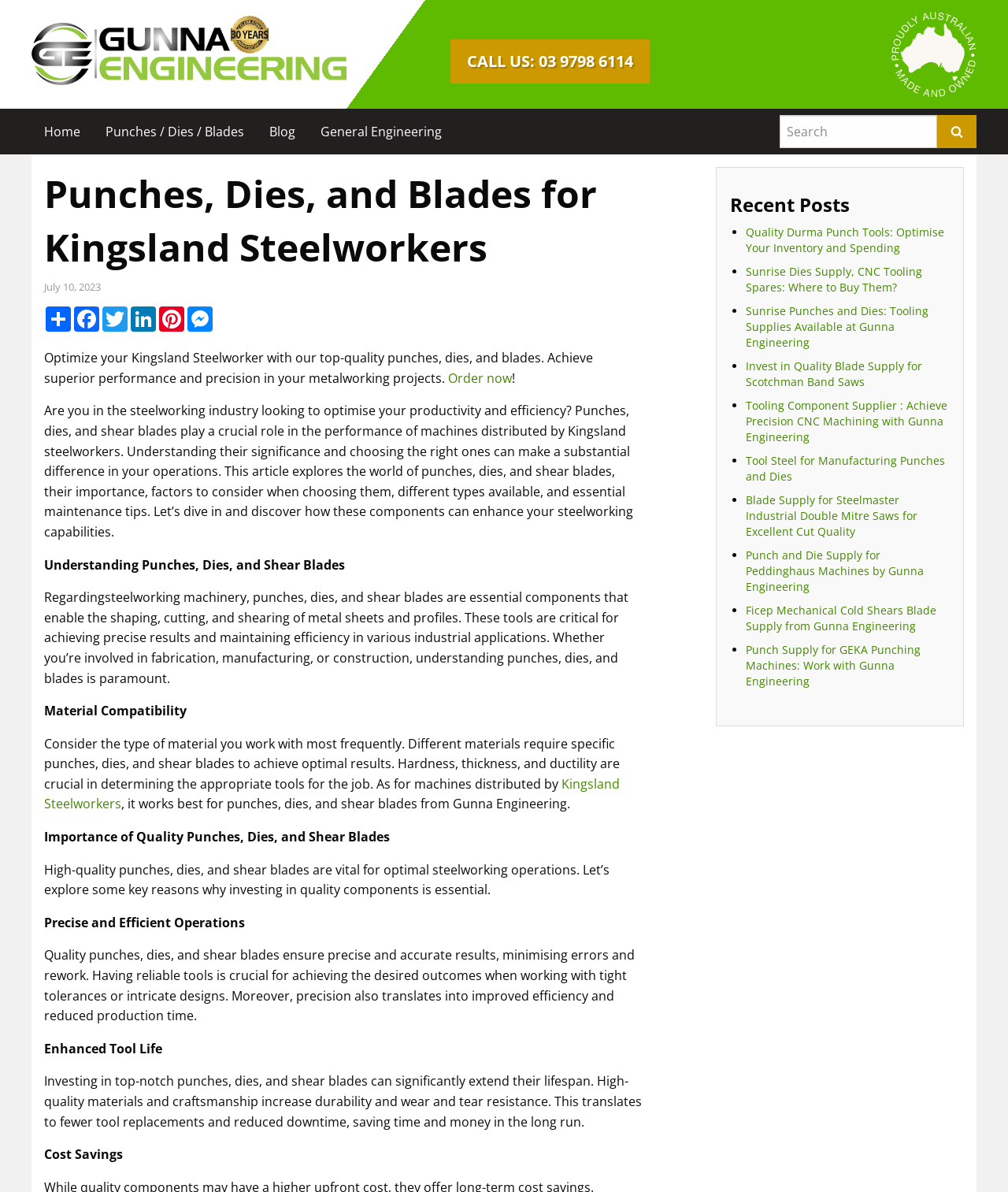Please find the bounding box coordinates of the element's region to be clicked to carry out this instruction: "Search for punches and dies".

[0.773, 0.097, 0.93, 0.124]